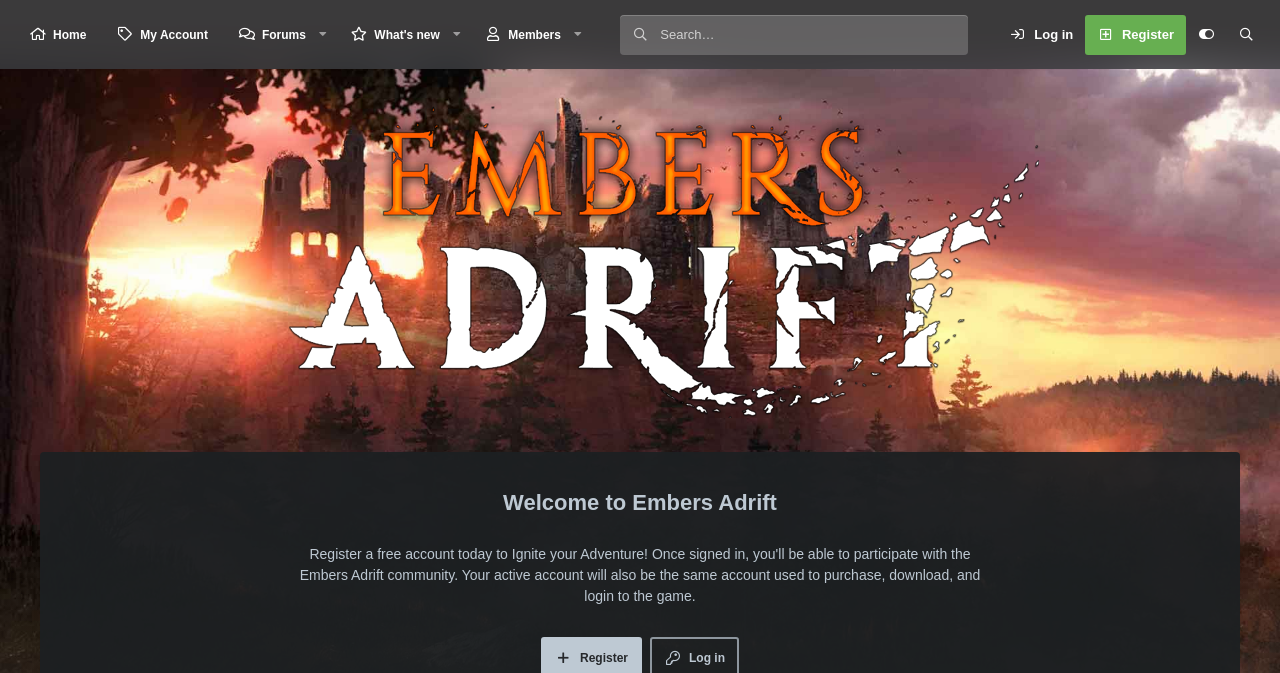Respond to the question below with a single word or phrase:
What is the purpose of the button with the text 'Toggle expanded'?

To expand a menu